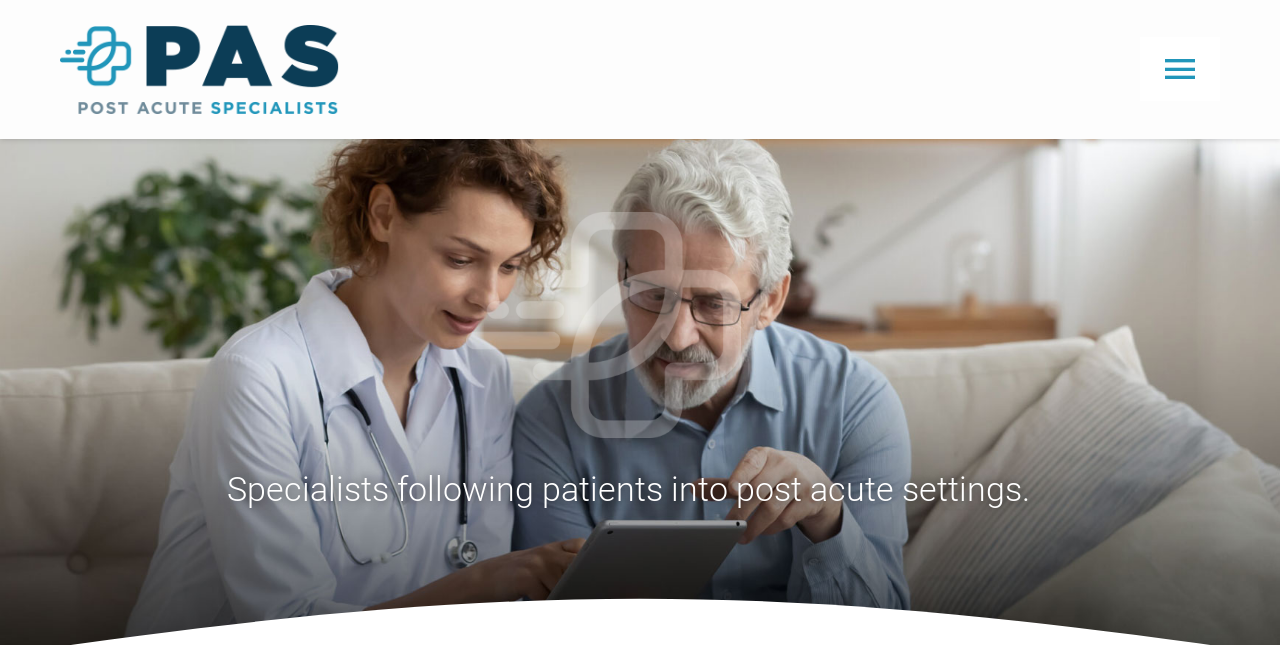Find the bounding box coordinates for the HTML element described as: "JOIN TODAY". The coordinates should consist of four float values between 0 and 1, i.e., [left, top, right, bottom].

[0.0, 0.794, 1.0, 0.895]